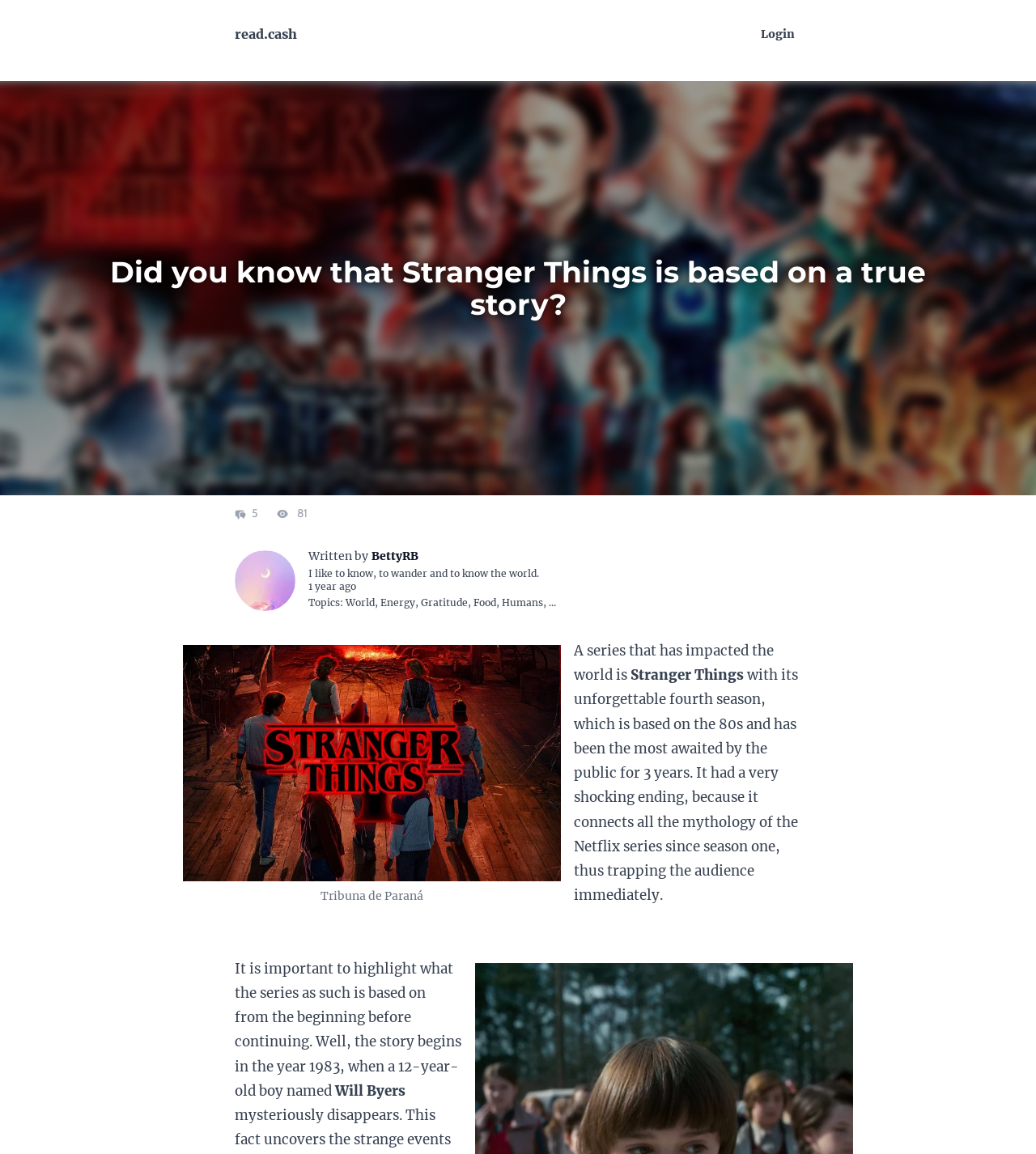Find and provide the bounding box coordinates for the UI element described here: "MEDIA". The coordinates should be given as four float numbers between 0 and 1: [left, top, right, bottom].

None